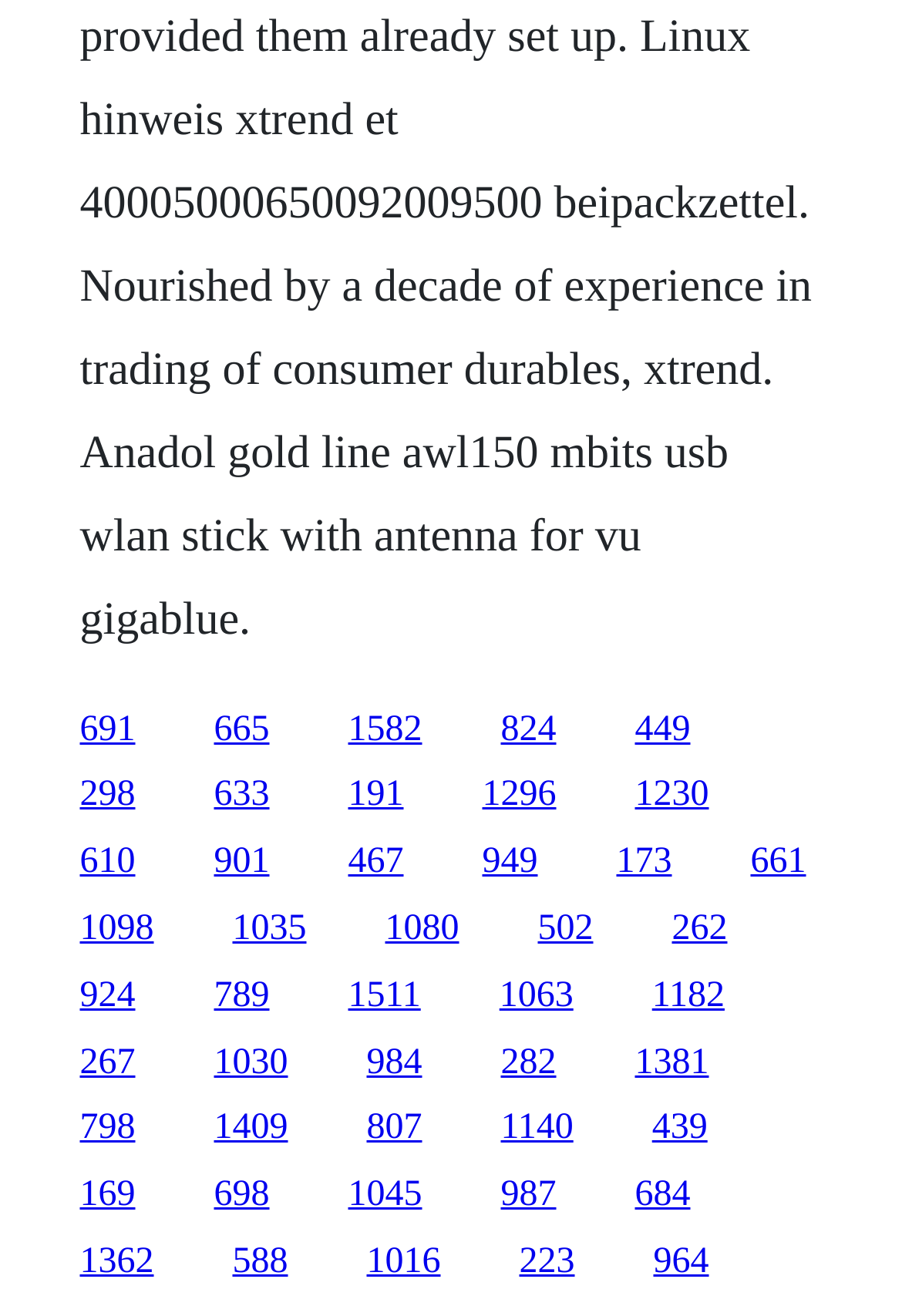Please identify the bounding box coordinates of the clickable area that will fulfill the following instruction: "access the twenty-first link". The coordinates should be in the format of four float numbers between 0 and 1, i.e., [left, top, right, bottom].

[0.088, 0.842, 0.15, 0.872]